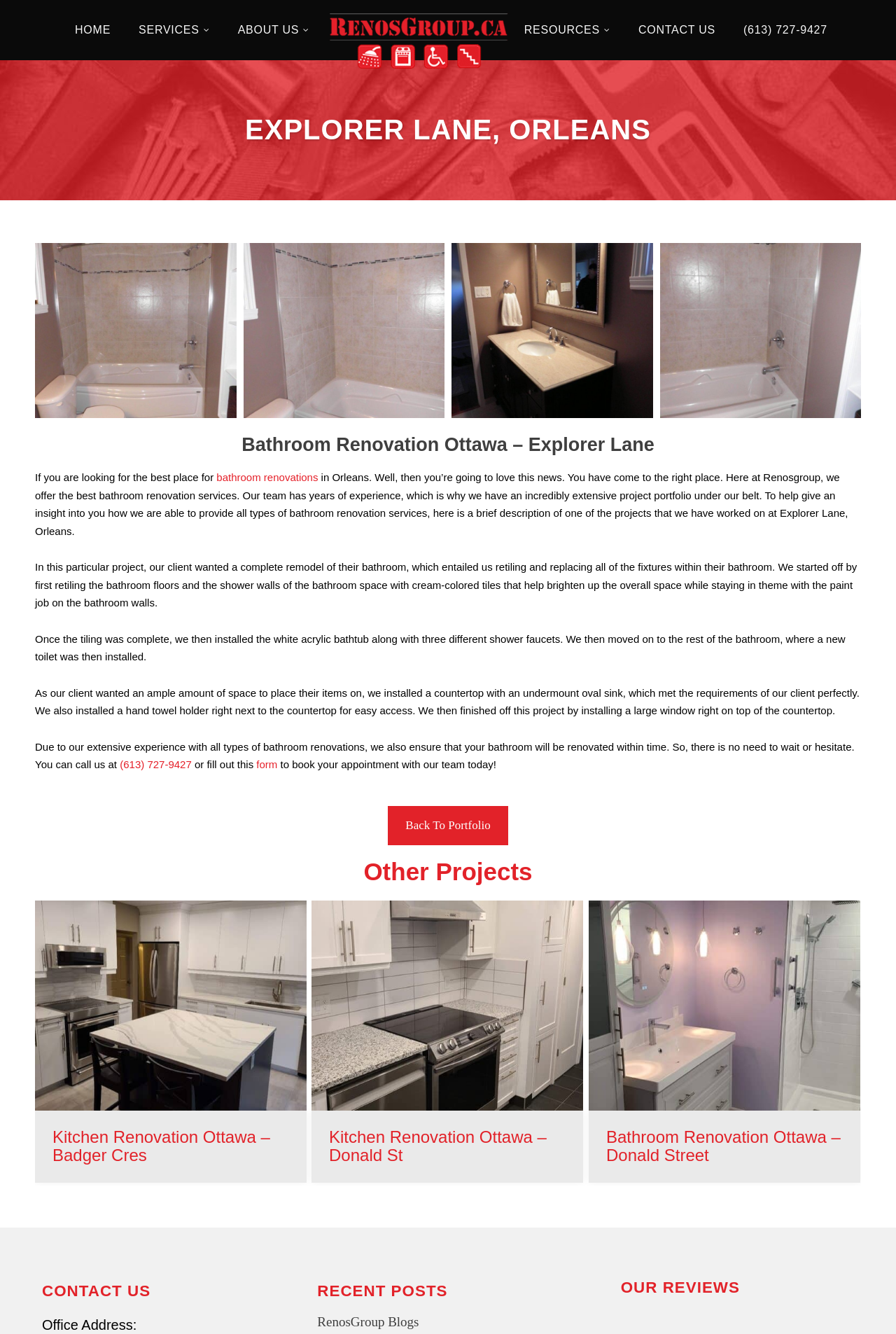Summarize the webpage with intricate details.

This webpage is about Explorer Lane, a bathroom renovation project in Orleans, Ottawa, by RenosGroup.ca. At the top, there is a navigation menu with links to HOME, SERVICES, ABOUT US, RESOURCES, CONTACT US, and a phone number. Below the menu, there is a large heading that reads "EXPLORER LANE, ORLEANS". 

On the left side, there are five images, each with a link, showcasing different bathroom renovation projects. Below these images, there is a heading that reads "Bathroom Renovation Ottawa – Explorer Lane". 

The main content of the webpage is a descriptive text about the bathroom renovation project at Explorer Lane, Orleans. The text explains that the client wanted a complete remodel of their bathroom, which included retiling the floors and shower walls, installing a new bathtub, shower faucets, toilet, and countertop with an undermount oval sink. The project also involved installing a large window above the countertop. 

The text also mentions that the company, RenosGroup, has extensive experience with bathroom renovations and can complete projects within a timely manner. There are calls-to-action, such as calling the phone number or filling out a form to book an appointment with the team.

Below the main content, there is a section titled "Other Projects" that showcases three other renovation projects, each with an image, link, and heading. These projects are kitchen and bathroom renovations in Ottawa.

At the bottom of the webpage, there are three sections: CONTACT US, RECENT POSTS, and OUR REVIEWS. The CONTACT US section displays the office address, while the RECENT POSTS section has a heading that reads "RenosGroup Blogs". The OUR REVIEWS section is located at the bottom right corner of the webpage.